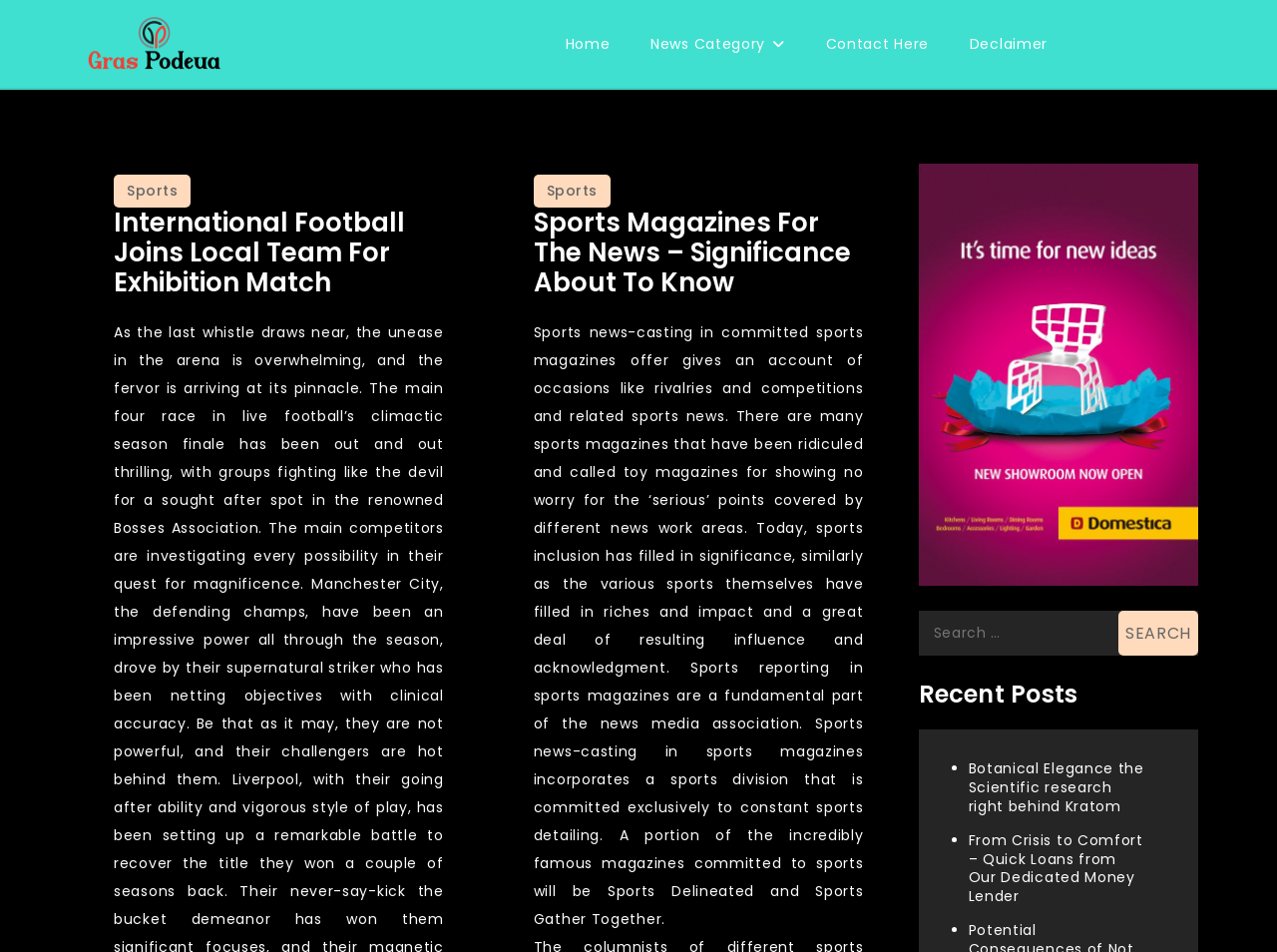Could you provide the bounding box coordinates for the portion of the screen to click to complete this instruction: "Search for something"?

[0.719, 0.642, 0.938, 0.689]